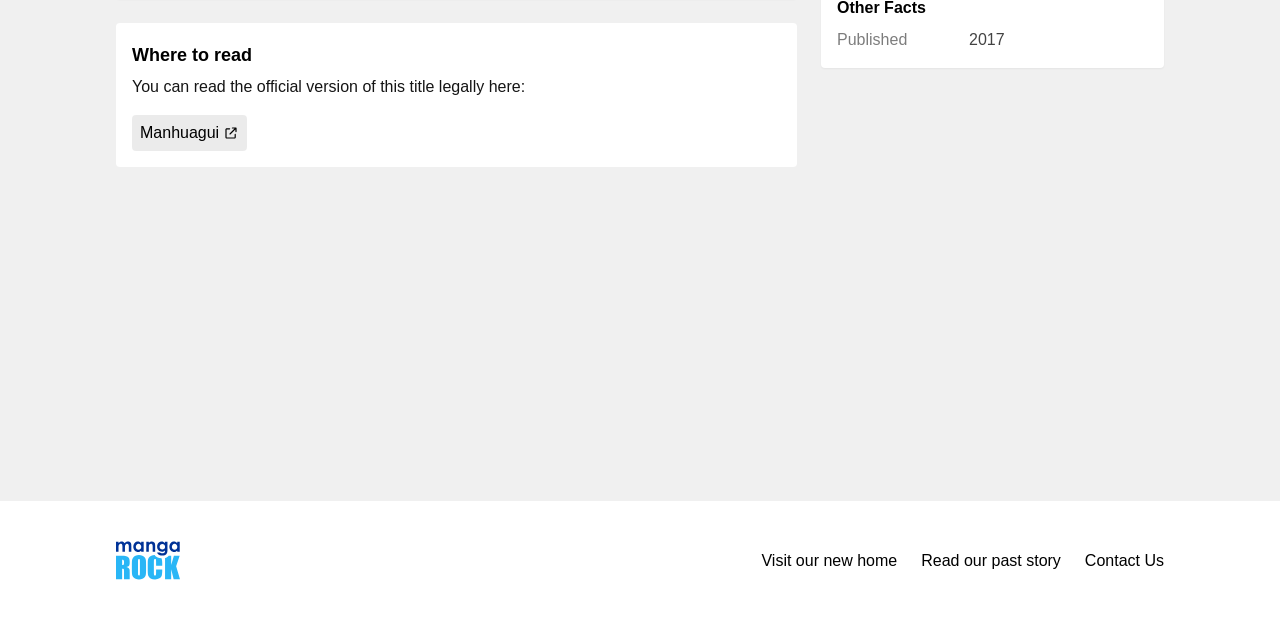Given the webpage screenshot and the description, determine the bounding box coordinates (top-left x, top-left y, bottom-right x, bottom-right y) that define the location of the UI element matching this description: Contact Us

[0.848, 0.857, 0.909, 0.895]